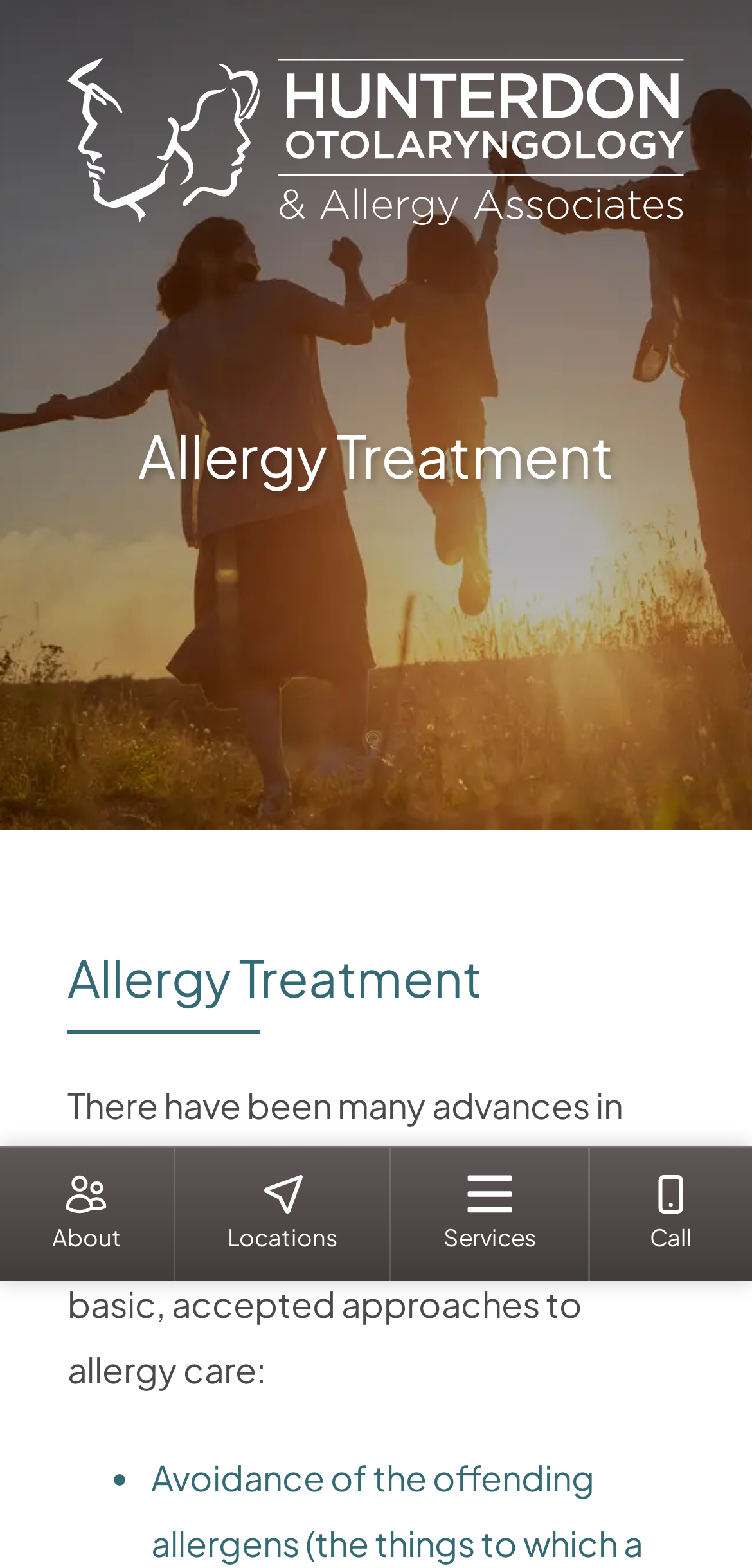Answer the question in a single word or phrase:
How many images are on the webpage?

5